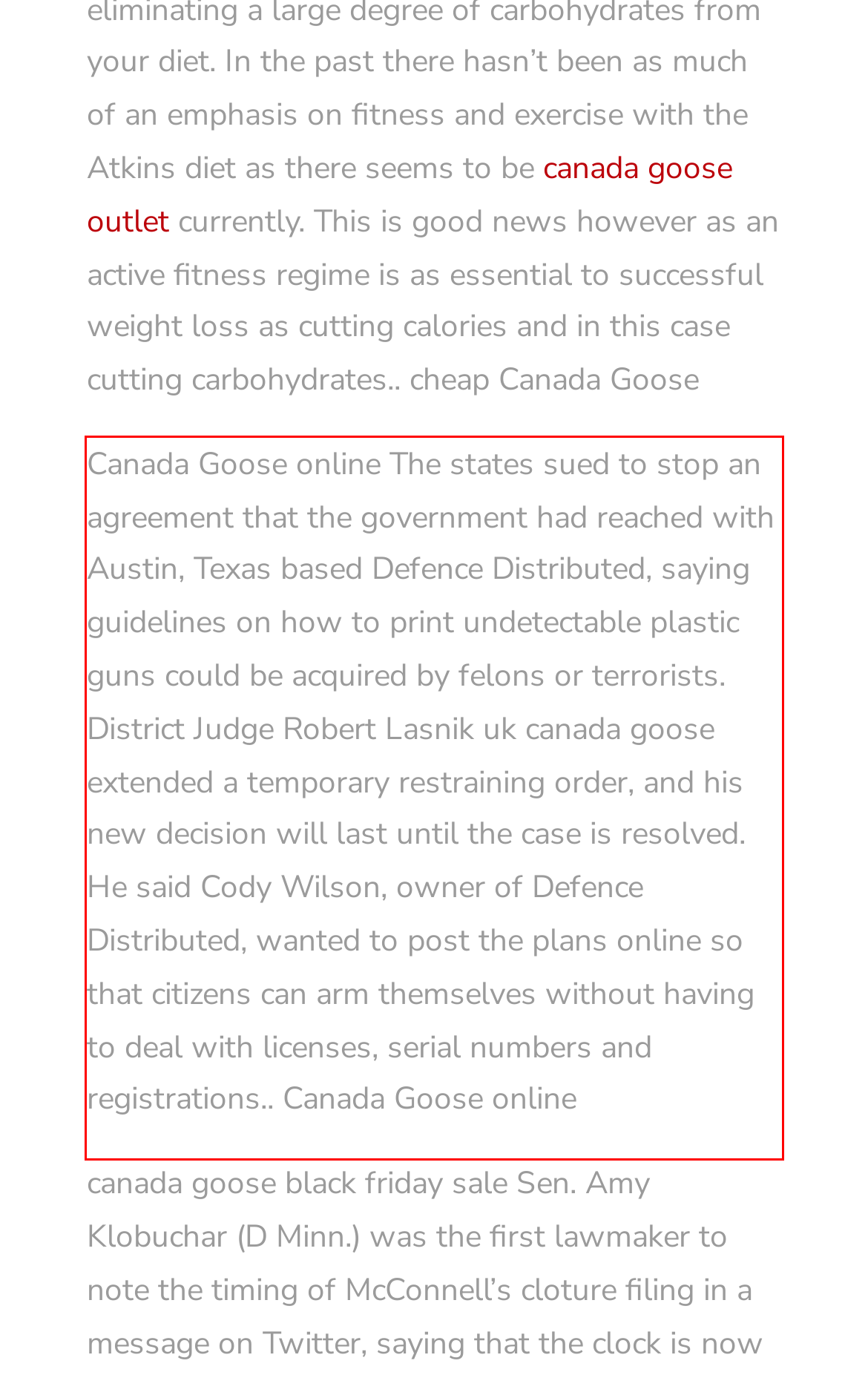Within the screenshot of the webpage, locate the red bounding box and use OCR to identify and provide the text content inside it.

Canada Goose online The states sued to stop an agreement that the government had reached with Austin, Texas based Defence Distributed, saying guidelines on how to print undetectable plastic guns could be acquired by felons or terrorists. District Judge Robert Lasnik uk canada goose extended a temporary restraining order, and his new decision will last until the case is resolved. He said Cody Wilson, owner of Defence Distributed, wanted to post the plans online so that citizens can arm themselves without having to deal with licenses, serial numbers and registrations.. Canada Goose online